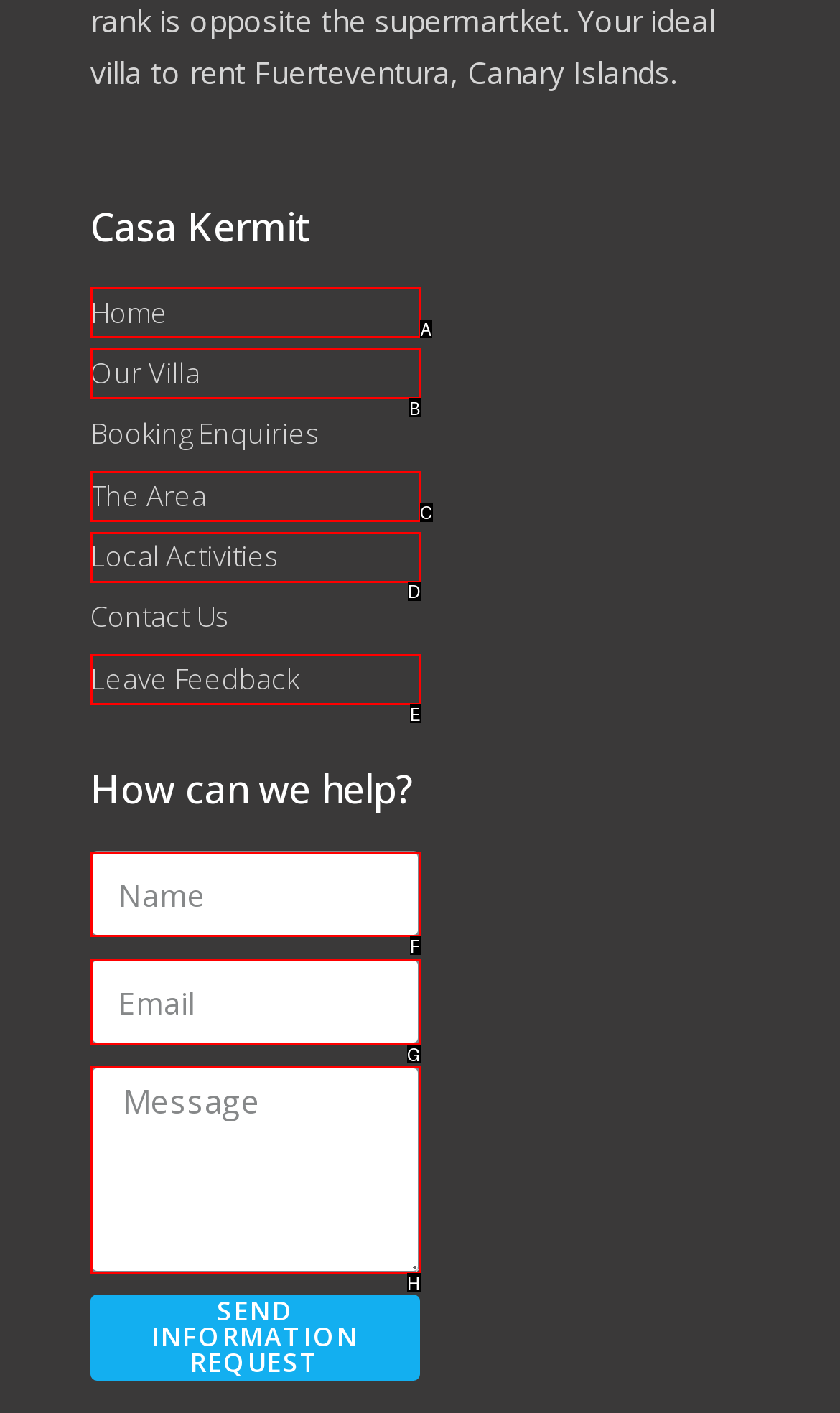Select the HTML element to finish the task: Enter your name Reply with the letter of the correct option.

F